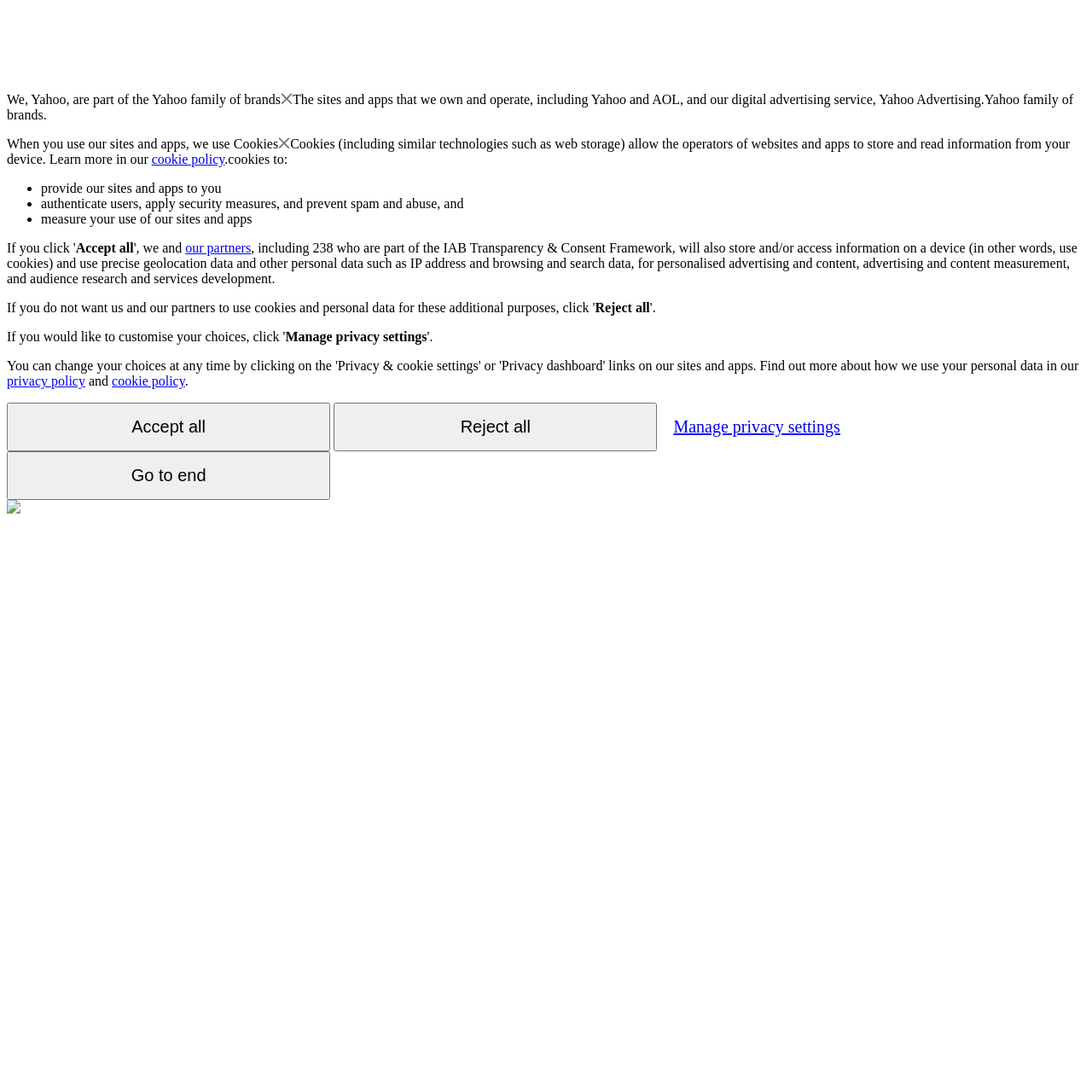Identify the bounding box coordinates of the clickable region required to complete the instruction: "View the 'cookie policy'". The coordinates should be given as four float numbers within the range of 0 and 1, i.e., [left, top, right, bottom].

[0.102, 0.342, 0.169, 0.355]